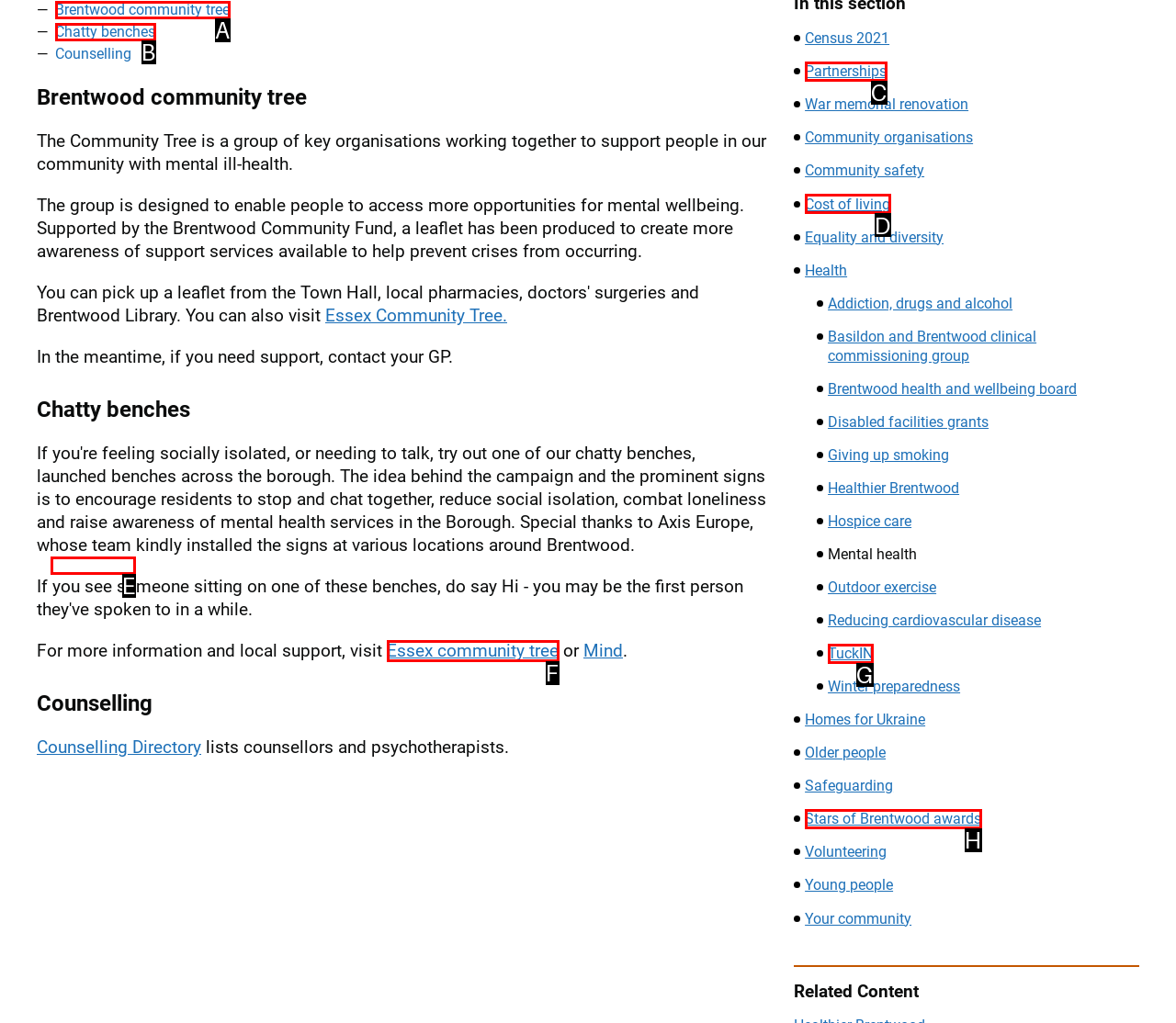Based on the description: Back to top ↑, identify the matching HTML element. Reply with the letter of the correct option directly.

E